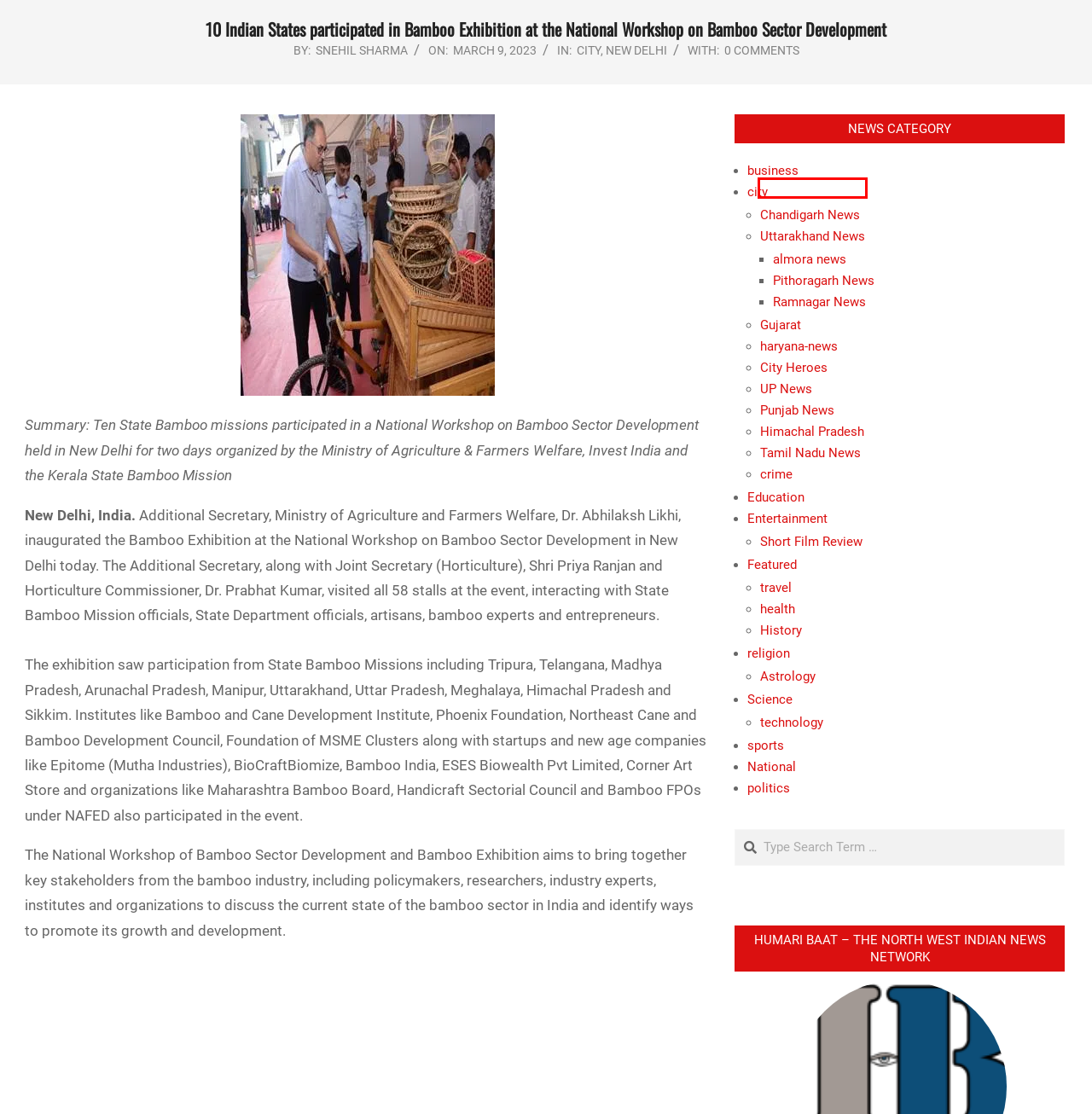Review the webpage screenshot and focus on the UI element within the red bounding box. Select the best-matching webpage description for the new webpage that follows after clicking the highlighted element. Here are the candidates:
A. City Heroes - Humari Baat - The Daily News of North Western Region India
B. crime - Humari Baat - The Daily News of North Western Region India
C. Himachal Pradesh - Humari Baat - The Daily News of North Western Region India
D. Ramnagar News - Humari Baat - The Daily News of North Western Region India
E. Punjab News - Humari Baat - The Daily News of North Western Region India
F. Astrology - Humari Baat - The Daily News of North Western Region India
G. health - Humari Baat - The Daily News of North Western Region India
H. History - Humari Baat - The Daily News of North Western Region India

C